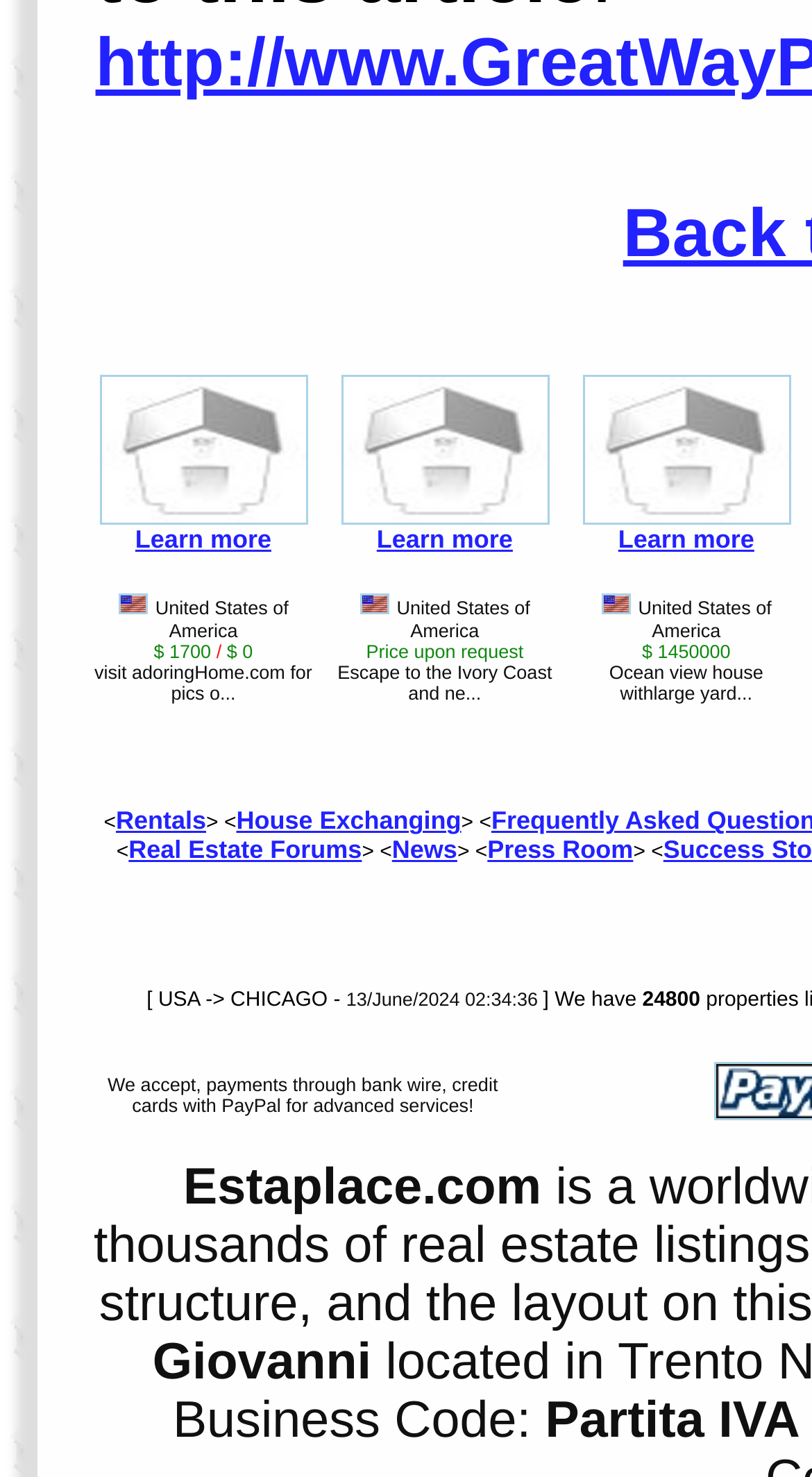What is the website's name?
Based on the image, give a concise answer in the form of a single word or short phrase.

Estaplace.com